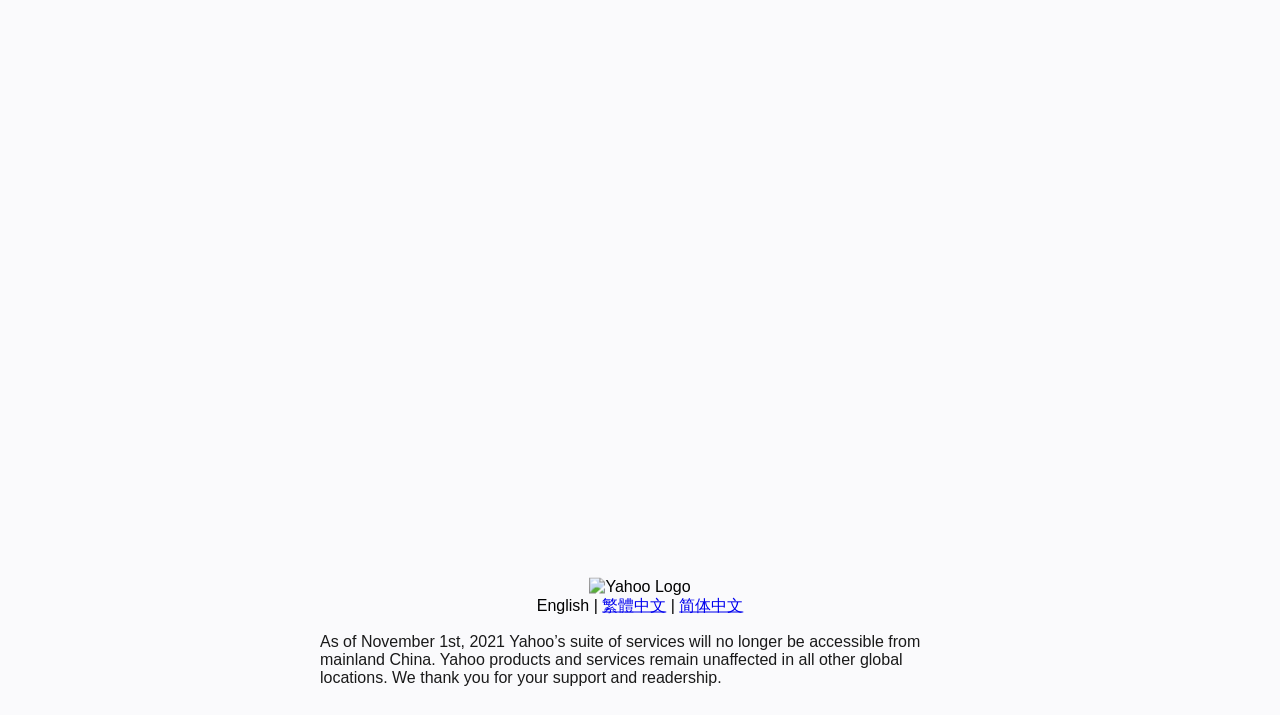Find the UI element described as: "繁體中文" and predict its bounding box coordinates. Ensure the coordinates are four float numbers between 0 and 1, [left, top, right, bottom].

[0.47, 0.834, 0.52, 0.858]